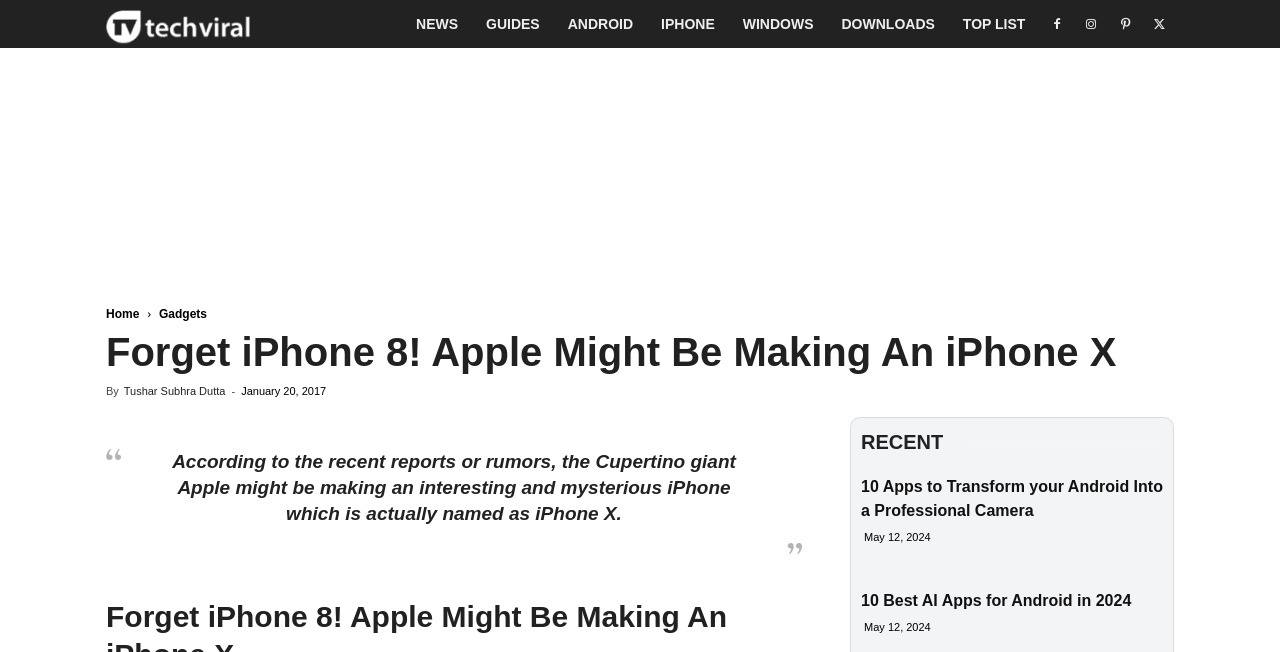Determine the bounding box coordinates of the element that should be clicked to execute the following command: "Click on the 'IPHONE' link".

[0.506, 0.0, 0.569, 0.074]